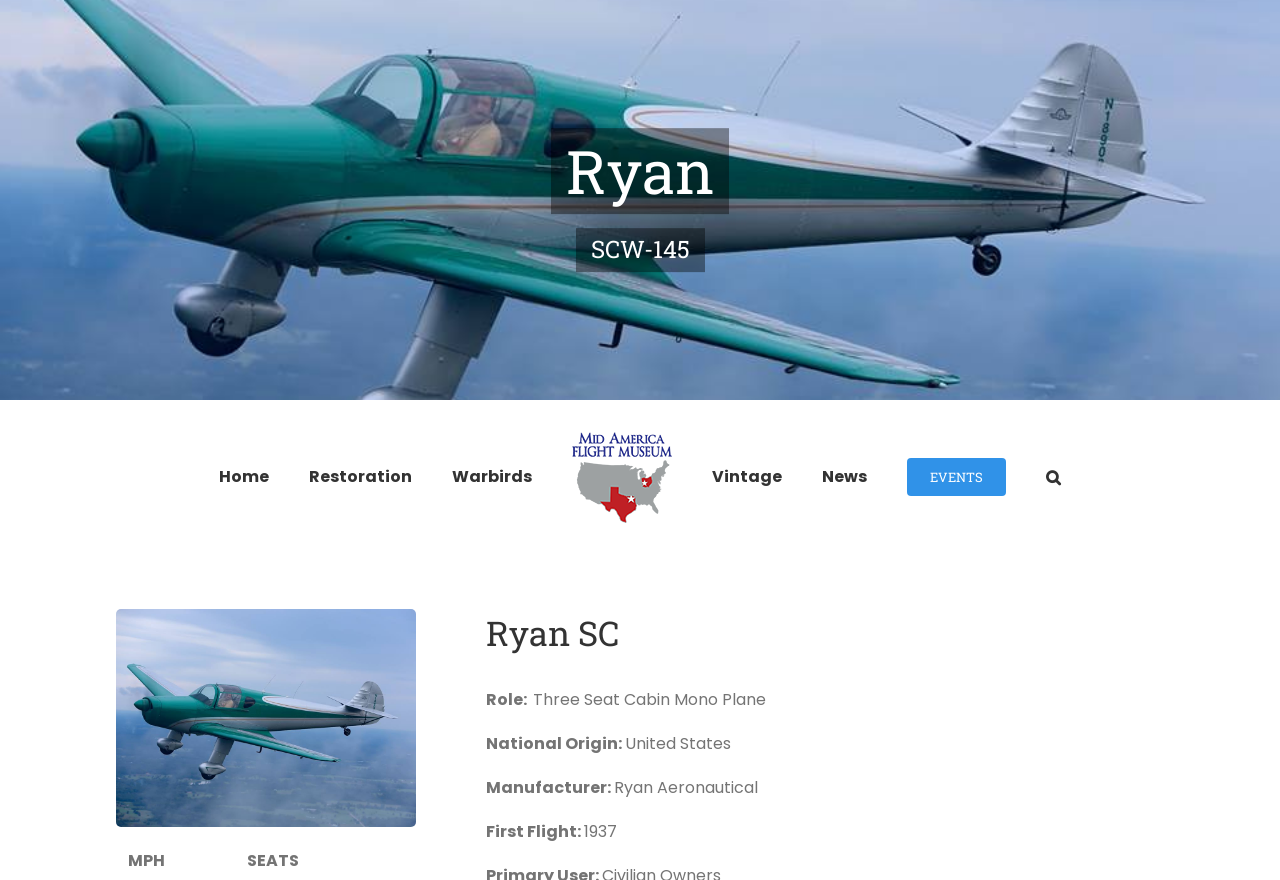Locate the bounding box coordinates of the area to click to fulfill this instruction: "go to Restoration". The bounding box should be presented as four float numbers between 0 and 1, in the order [left, top, right, bottom].

[0.241, 0.494, 0.322, 0.59]